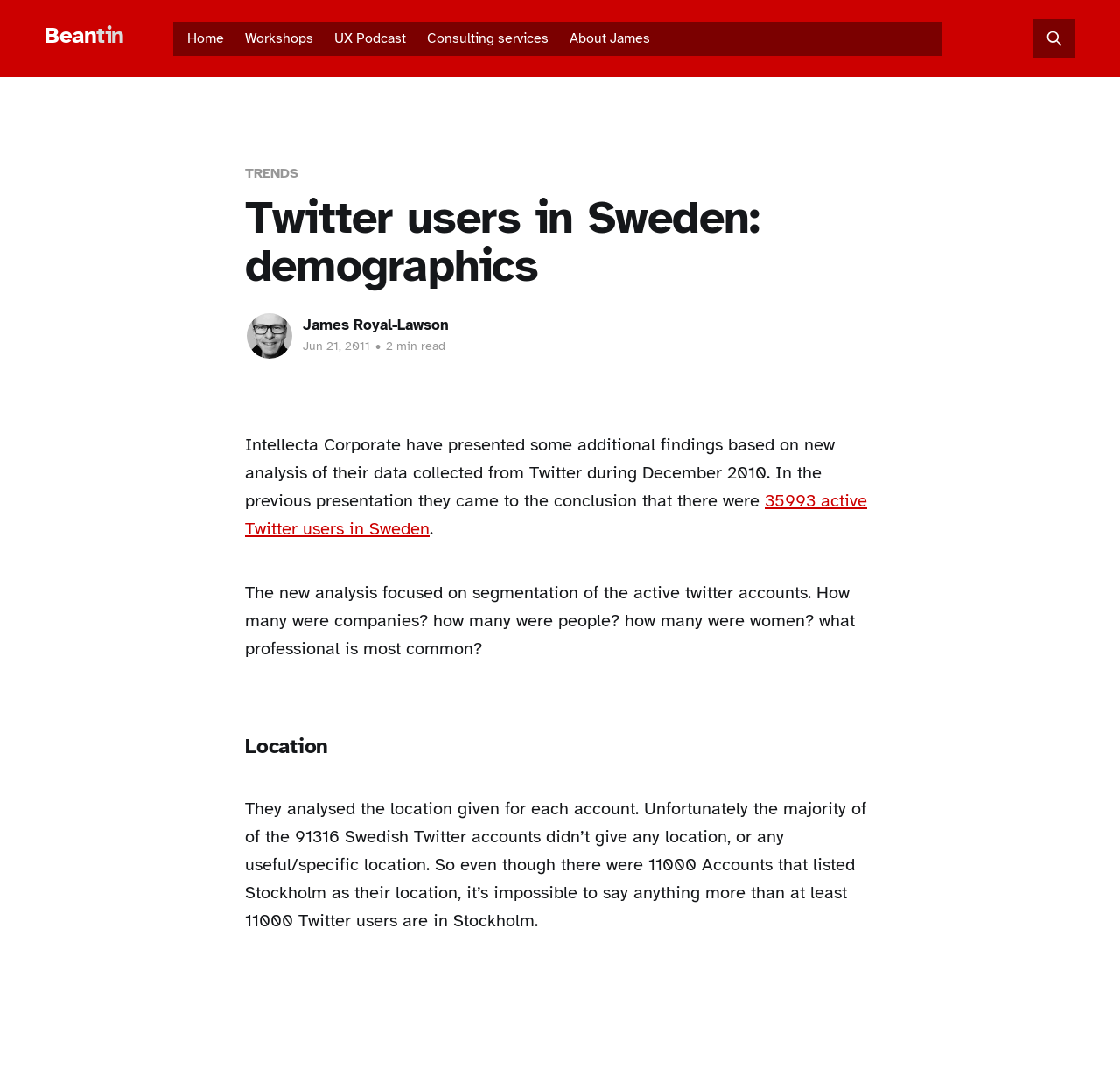Locate the headline of the webpage and generate its content.

Twitter users in Sweden: demographics